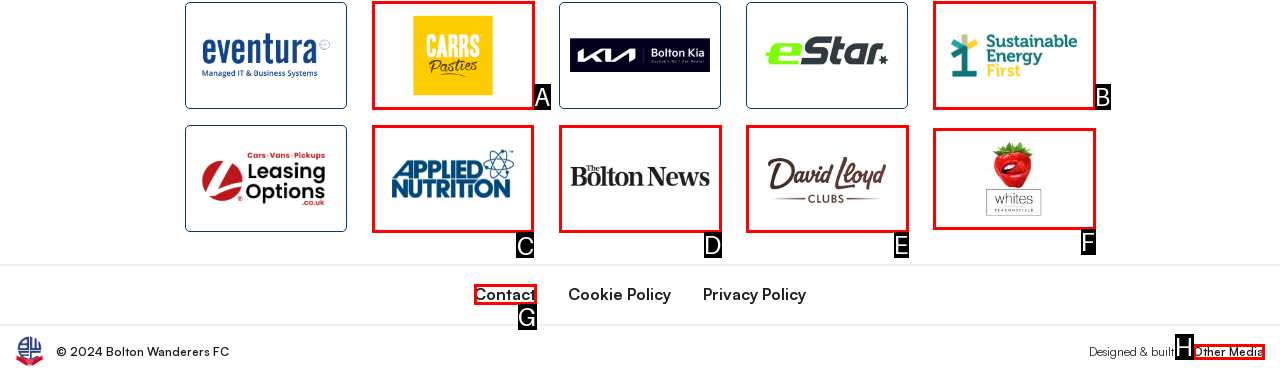Which UI element should be clicked to perform the following task: visit Bolton News? Answer with the corresponding letter from the choices.

C